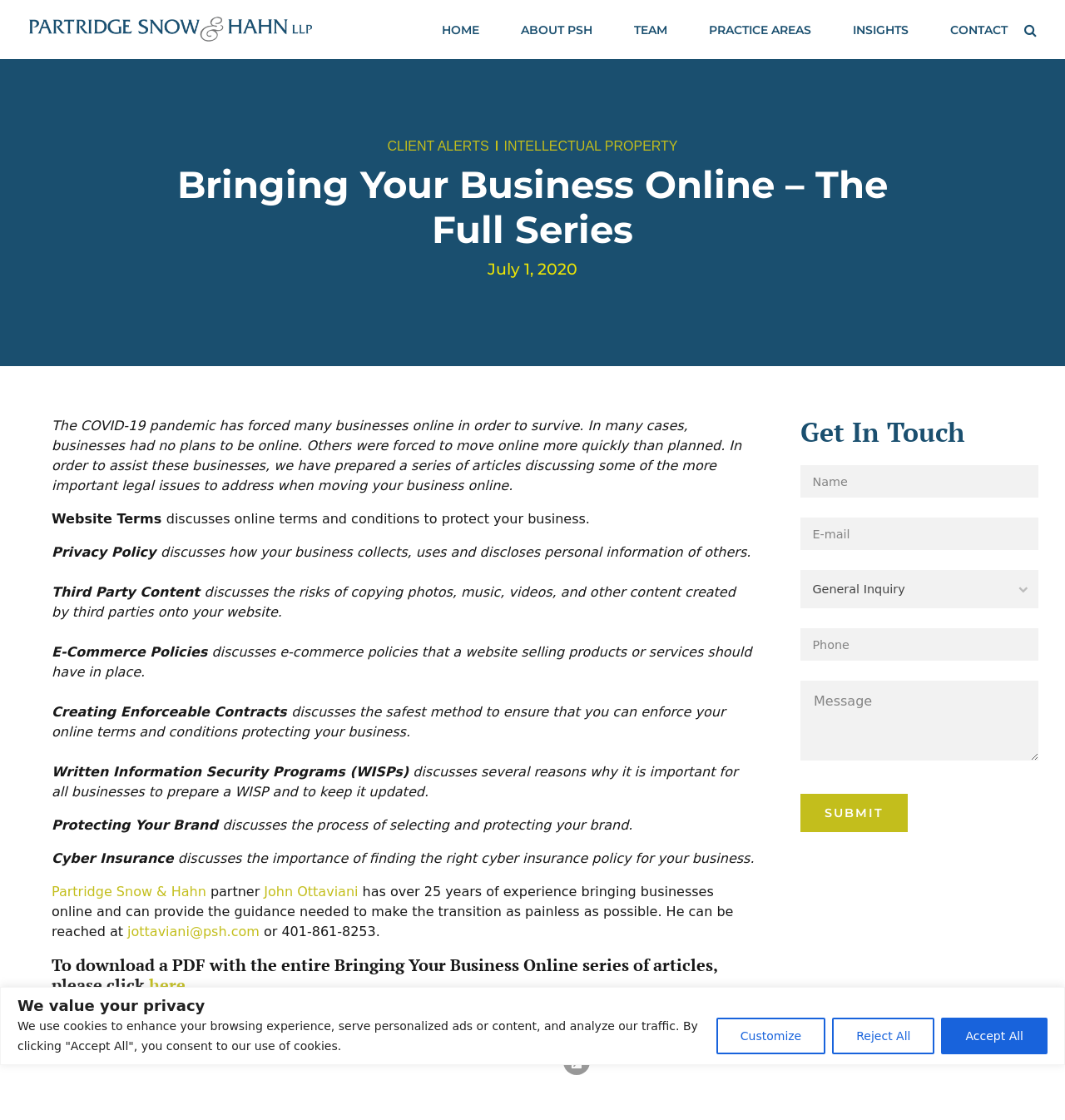Present a detailed account of what is displayed on the webpage.

This webpage is about Partridge Snow & Hahn, a law firm, and its resources for businesses moving online during the COVID-19 pandemic. At the top of the page, there is a cookie consent banner with three buttons: "Customize", "Reject All", and "Accept All". Below this, there is a logo and a navigation menu with links to "HOME", "ABOUT PSH", "LEADERSHIP", "DE&I", "PRO BONO", "CAREERS", "TEAM", "PRACTICE AREAS", and "INSIGHTS".

The main content of the page is divided into two sections. The first section has a heading "CLIENT ALERTS" and "INTELLECTUAL PROPERTY" with a subheading "Bringing Your Business Online – The Full Series". Below this, there is a brief description of the series and a date "July 1, 2020".

The second section is an article that discusses the importance of addressing legal issues when moving a business online. The article is divided into six sections, each with a heading and a brief description. The sections are: "Website Terms", "Privacy Policy", "Third Party Content", "E-Commerce Policies", "Creating Enforceable Contracts", and "Written Information Security Programs (WISPs)". Each section provides a brief overview of the topic and its relevance to businesses moving online.

At the bottom of the page, there are links to "CONTACT" and a social media icon.